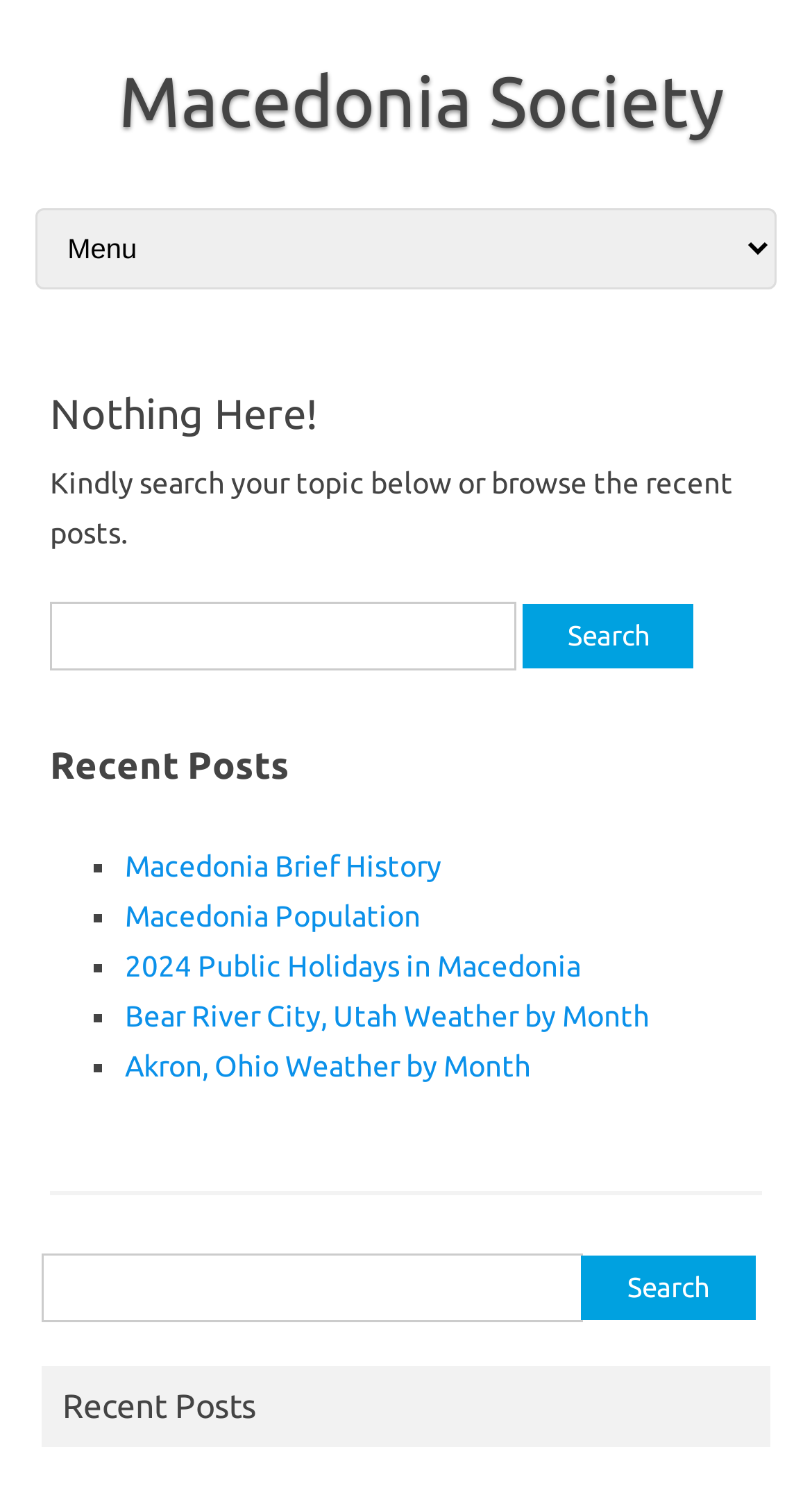Respond with a single word or phrase to the following question:
What is the purpose of the search bar?

Search for topics